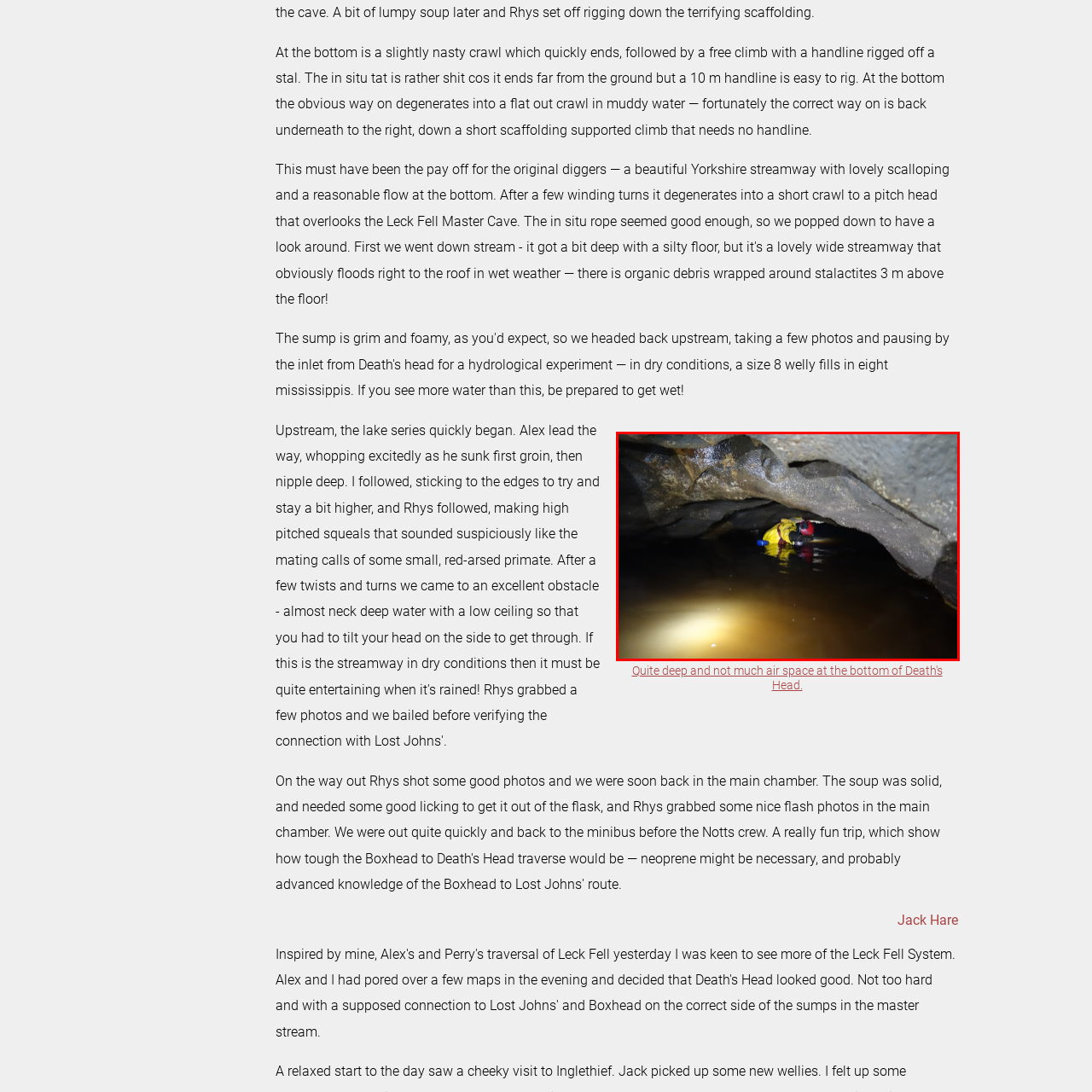Observe the content inside the red rectangle, What is the nature of the caving activity? 
Give your answer in just one word or phrase.

Adventurous yet risky